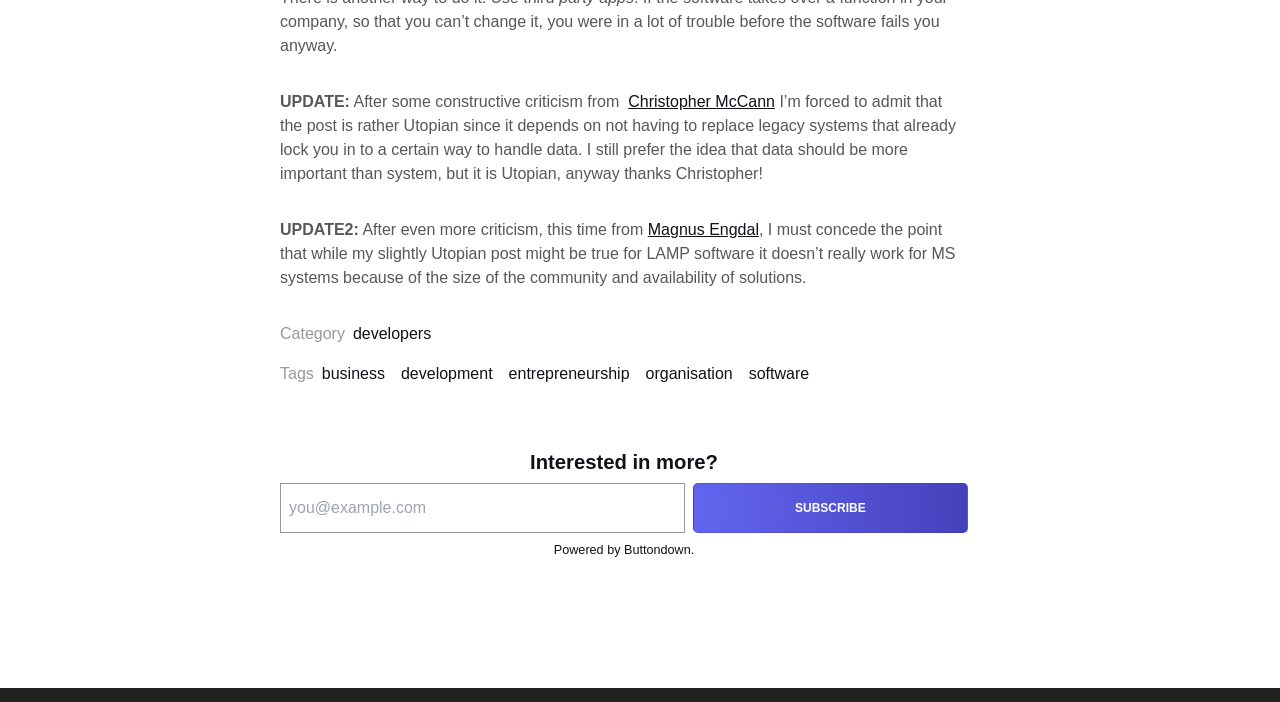Provide the bounding box coordinates of the HTML element this sentence describes: "parent_node: SUBSCRIBE name="email" placeholder="you@example.com"". The bounding box coordinates consist of four float numbers between 0 and 1, i.e., [left, top, right, bottom].

[0.219, 0.688, 0.535, 0.759]